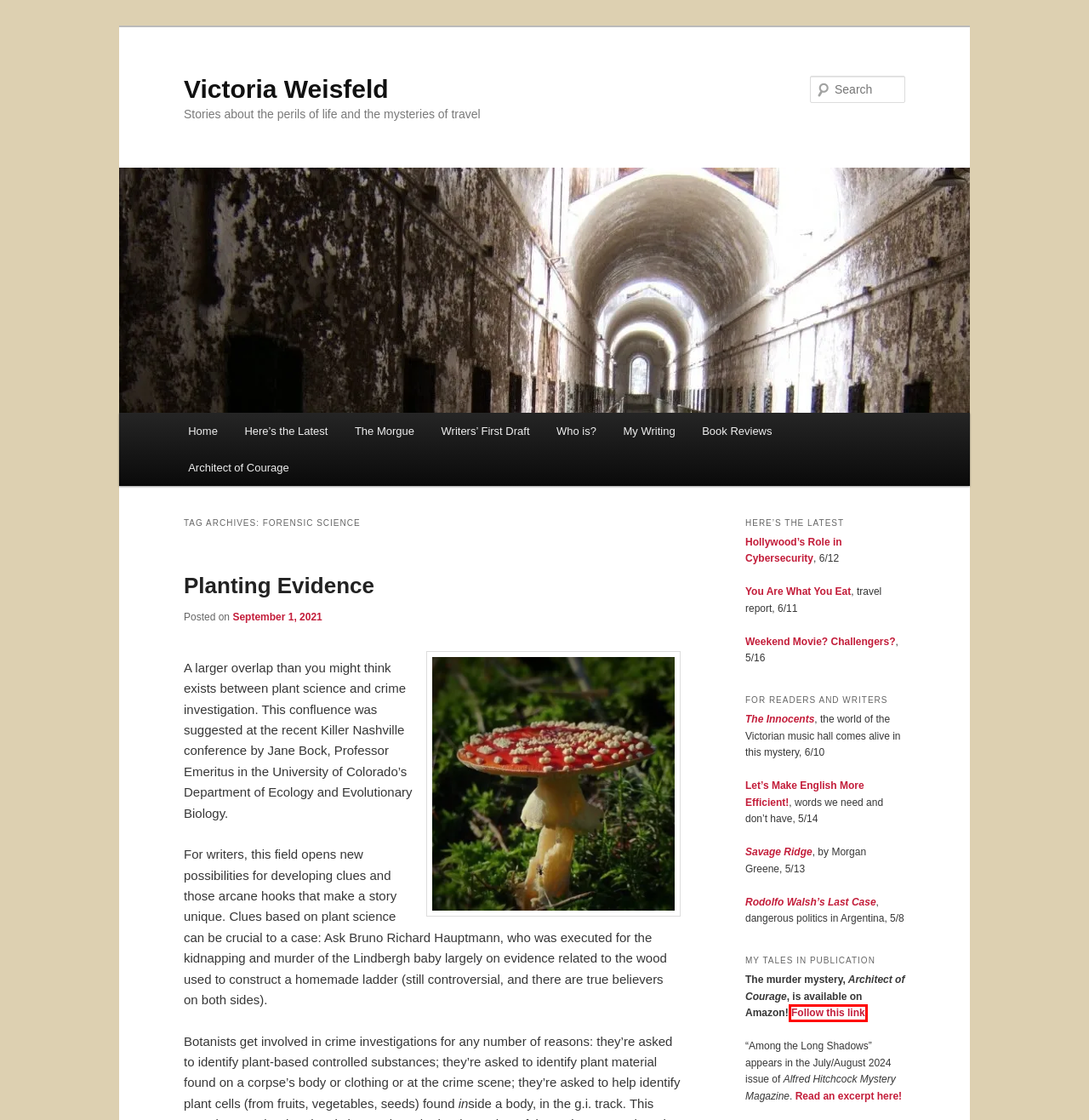With the provided screenshot showing a webpage and a red bounding box, determine which webpage description best fits the new page that appears after clicking the element inside the red box. Here are the options:
A. Hollywood’s Role in Cybersecurity | Victoria Weisfeld
B. Reading . . . | Victoria Weisfeld
C. Weekend Movie? Challengers? | Victoria Weisfeld
D. The Innocents by Bridget Walsh | Victoria Weisfeld
E. Rodolfo Walsh’s Last Case by Elsa Drucaroff | Victoria Weisfeld
F. Amazon.com: Architect of Courage: 9781953434814: Weisfeld, Victoria: Books
G. Victoria Weisfeld | Stories about the perils of life and the mysteries of travel
H. First Draft Blog | Victoria Weisfeld

F